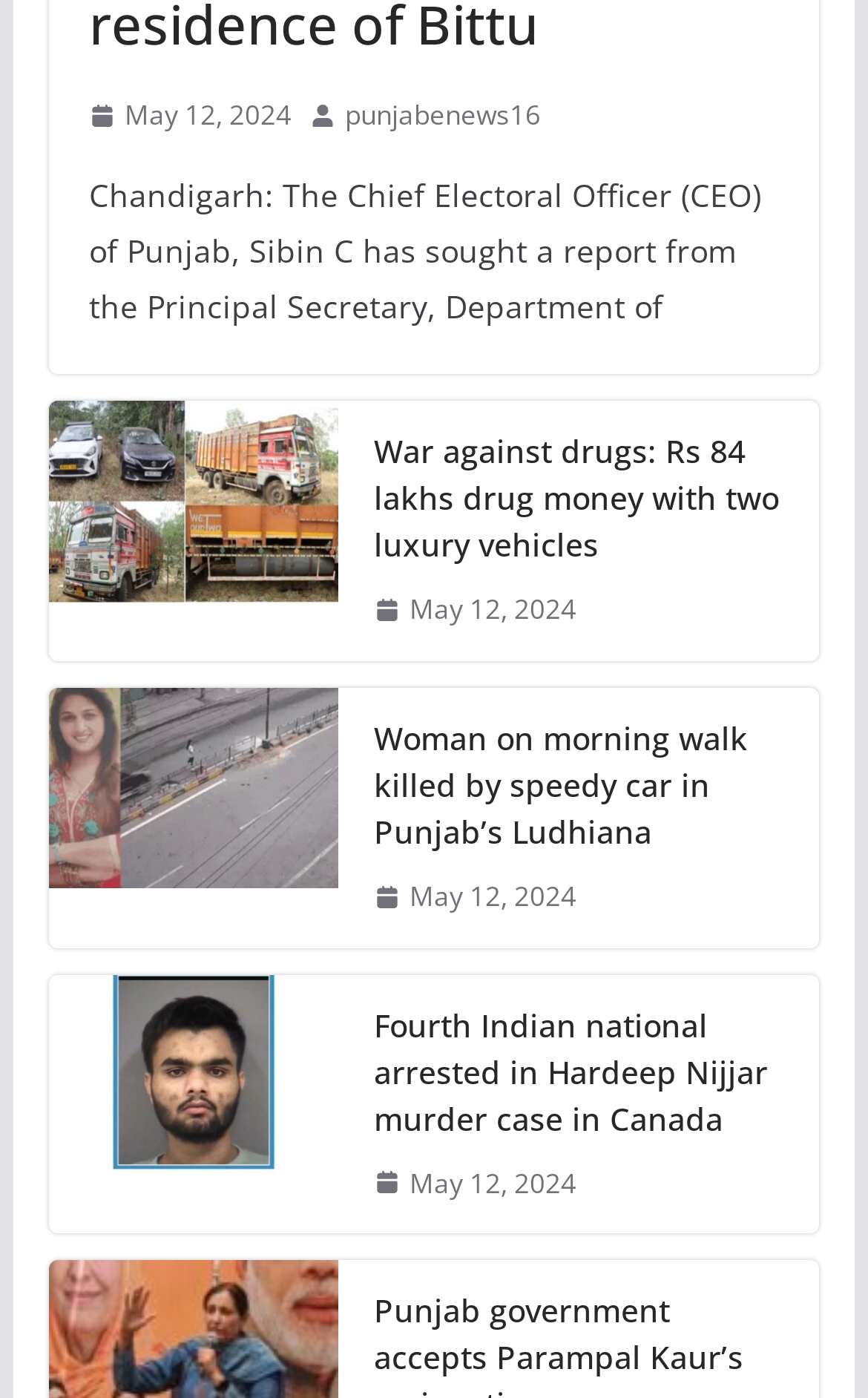What is the topic of the third news article?
Based on the visual information, provide a detailed and comprehensive answer.

I read the title of the third news article, 'Fourth Indian national arrested in Hardeep Nijjar murder case in Canada', and determined that the topic is related to the Hardeep Nijjar murder case.